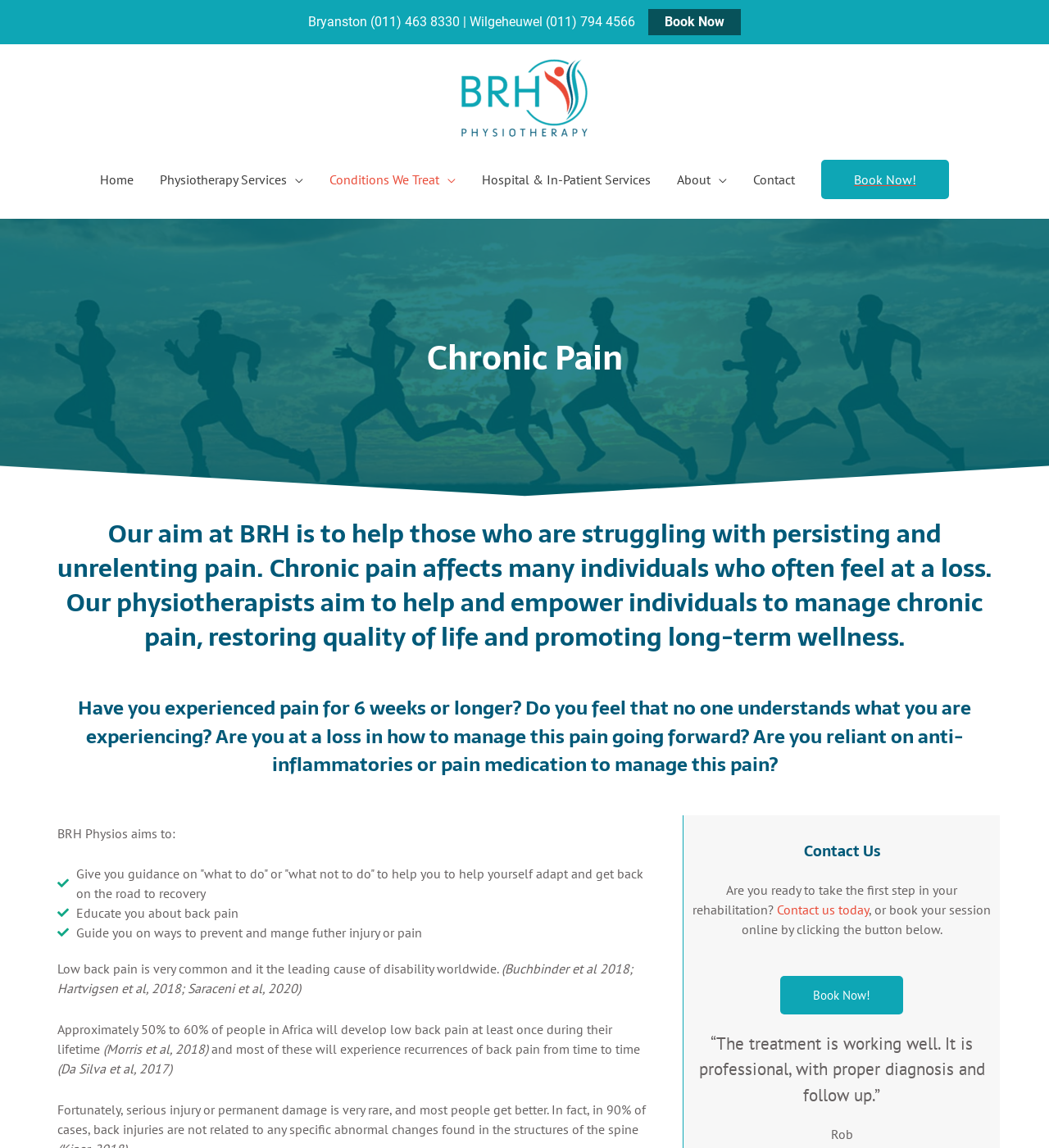Find the bounding box coordinates for the area that must be clicked to perform this action: "Visit the 'Home' page".

[0.083, 0.134, 0.14, 0.179]